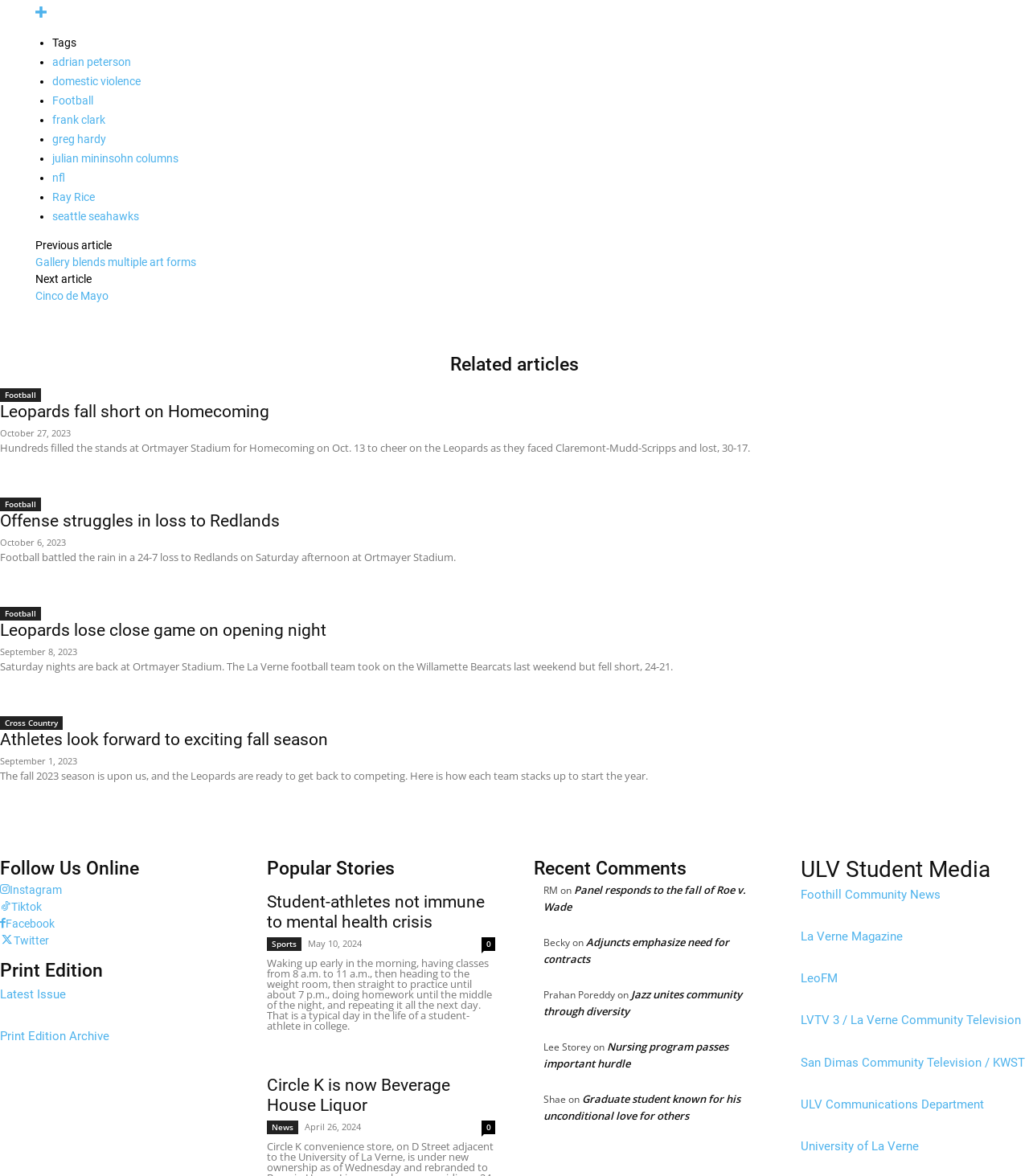What is the category of the article 'Leopards fall short on Homecoming'?
Refer to the image and provide a detailed answer to the question.

The article 'Leopards fall short on Homecoming' is categorized under 'Football' because it is mentioned as a related article under the 'Football' heading.